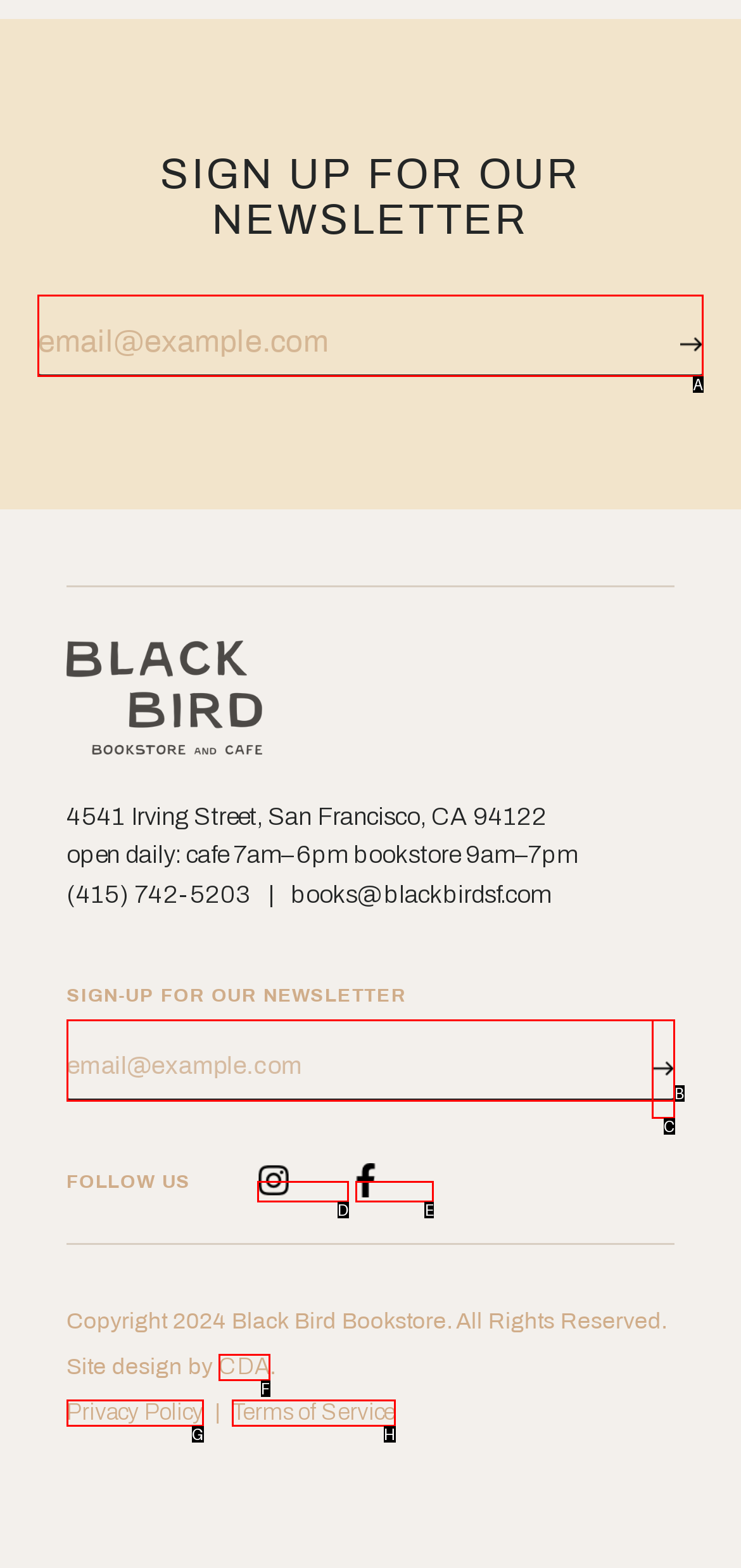Identify the correct option to click in order to accomplish the task: Enter email address Provide your answer with the letter of the selected choice.

A